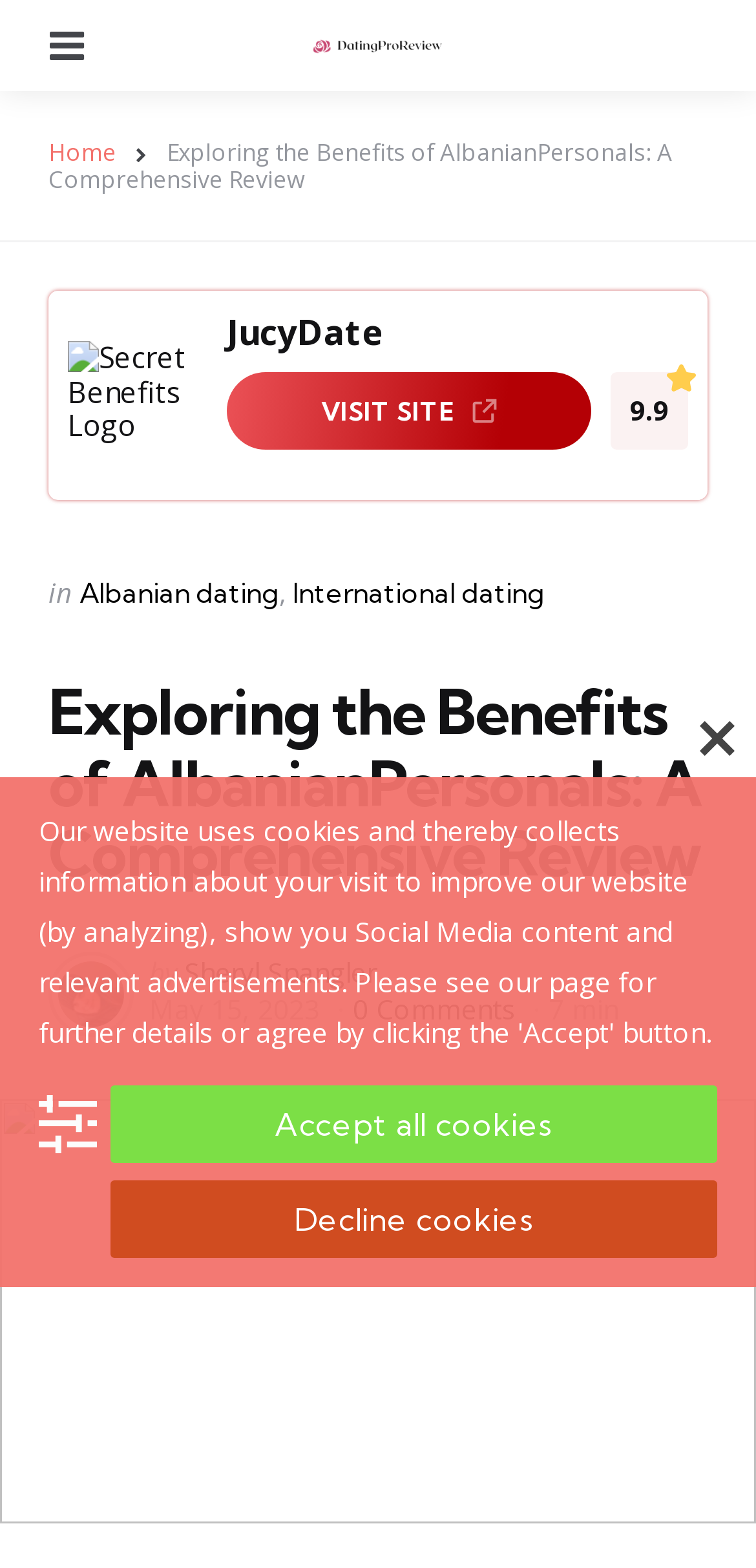What is the category of the post?
Using the image as a reference, answer with just one word or a short phrase.

Albanian dating, International dating